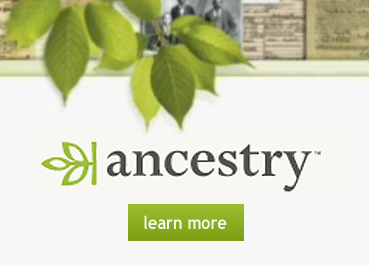What is the mission of the service?
Using the visual information, respond with a single word or phrase.

Helping individuals discover their family roots